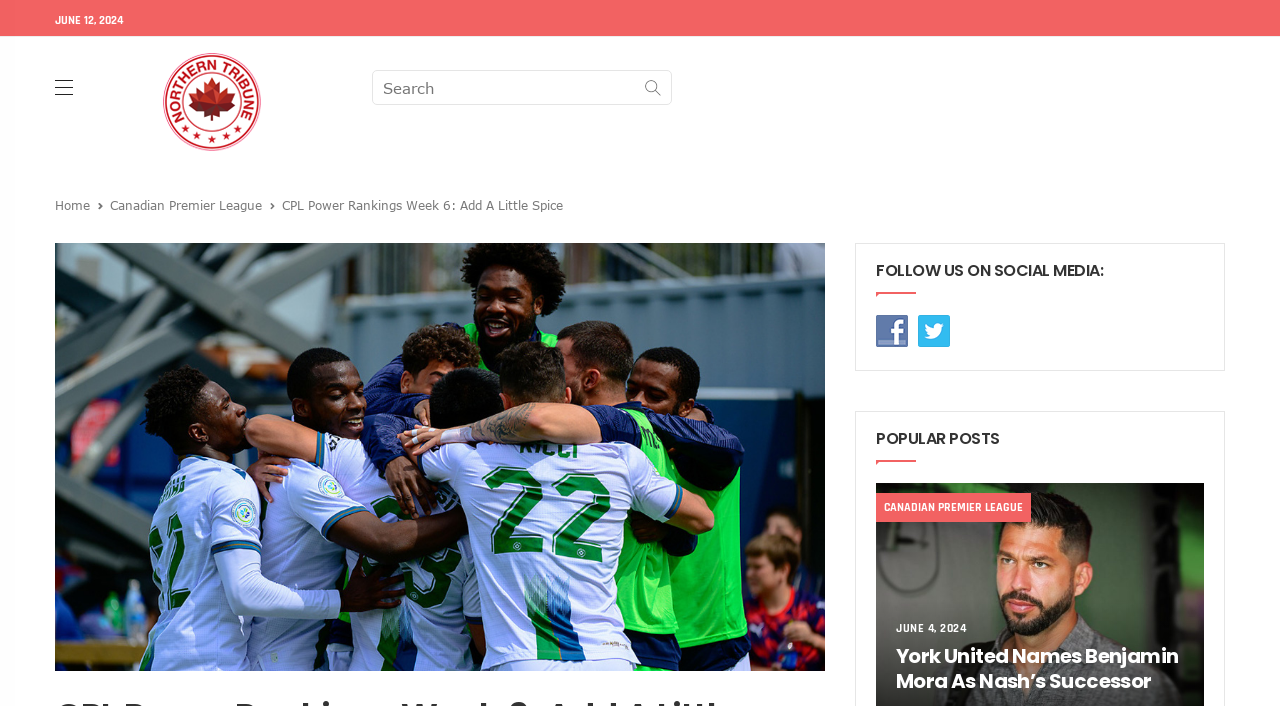Find the bounding box coordinates of the UI element according to this description: "name="s" placeholder="Search"".

[0.291, 0.101, 0.524, 0.149]